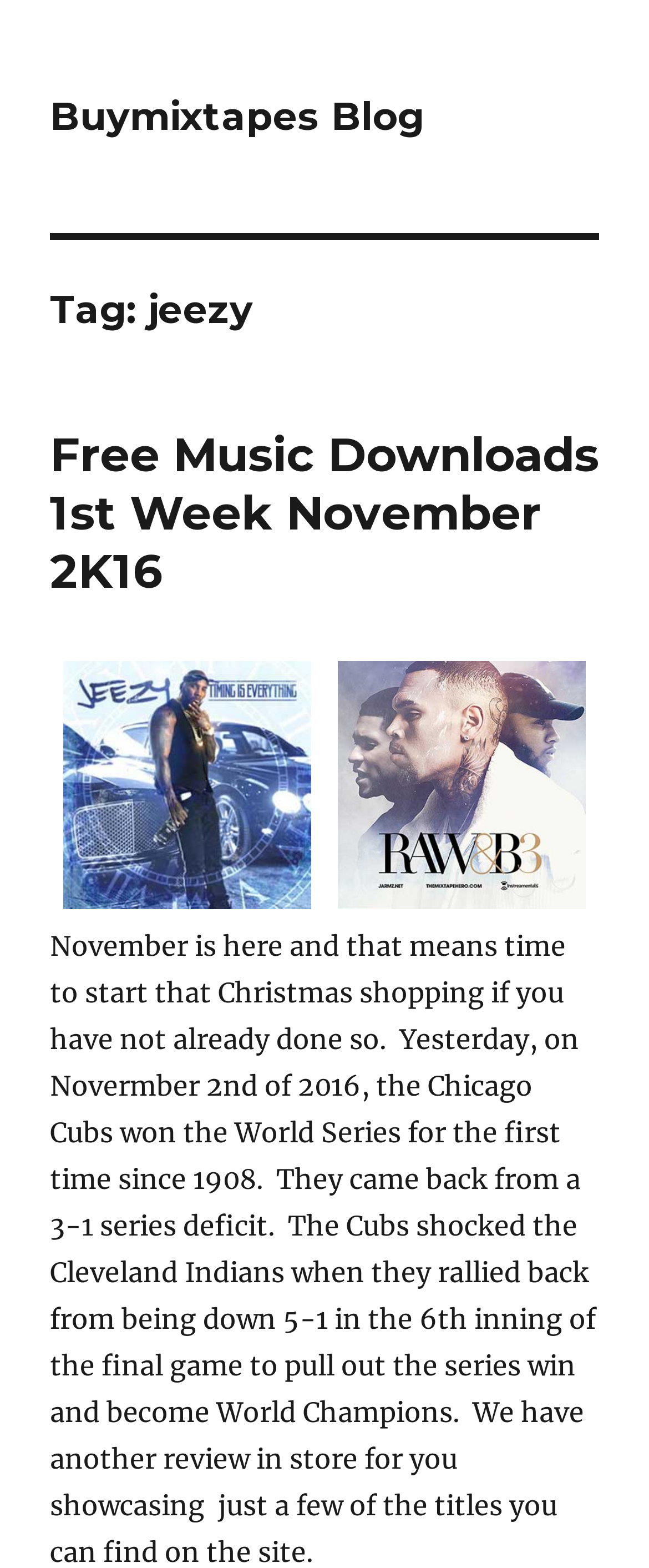Provide a one-word or short-phrase answer to the question:
What is the category of the post 'Free Music Downloads 1st Week November 2K16'?

Music